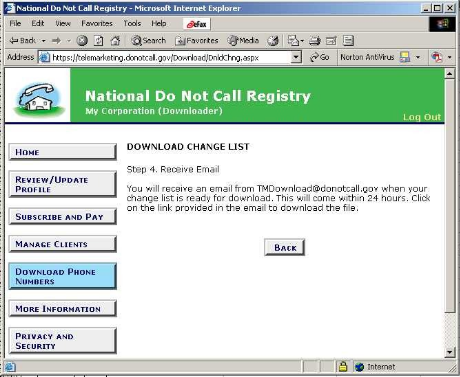How long does it take to receive an email from TMDowload@donotcall.gov?
Answer the question with a single word or phrase, referring to the image.

Within 24 hours